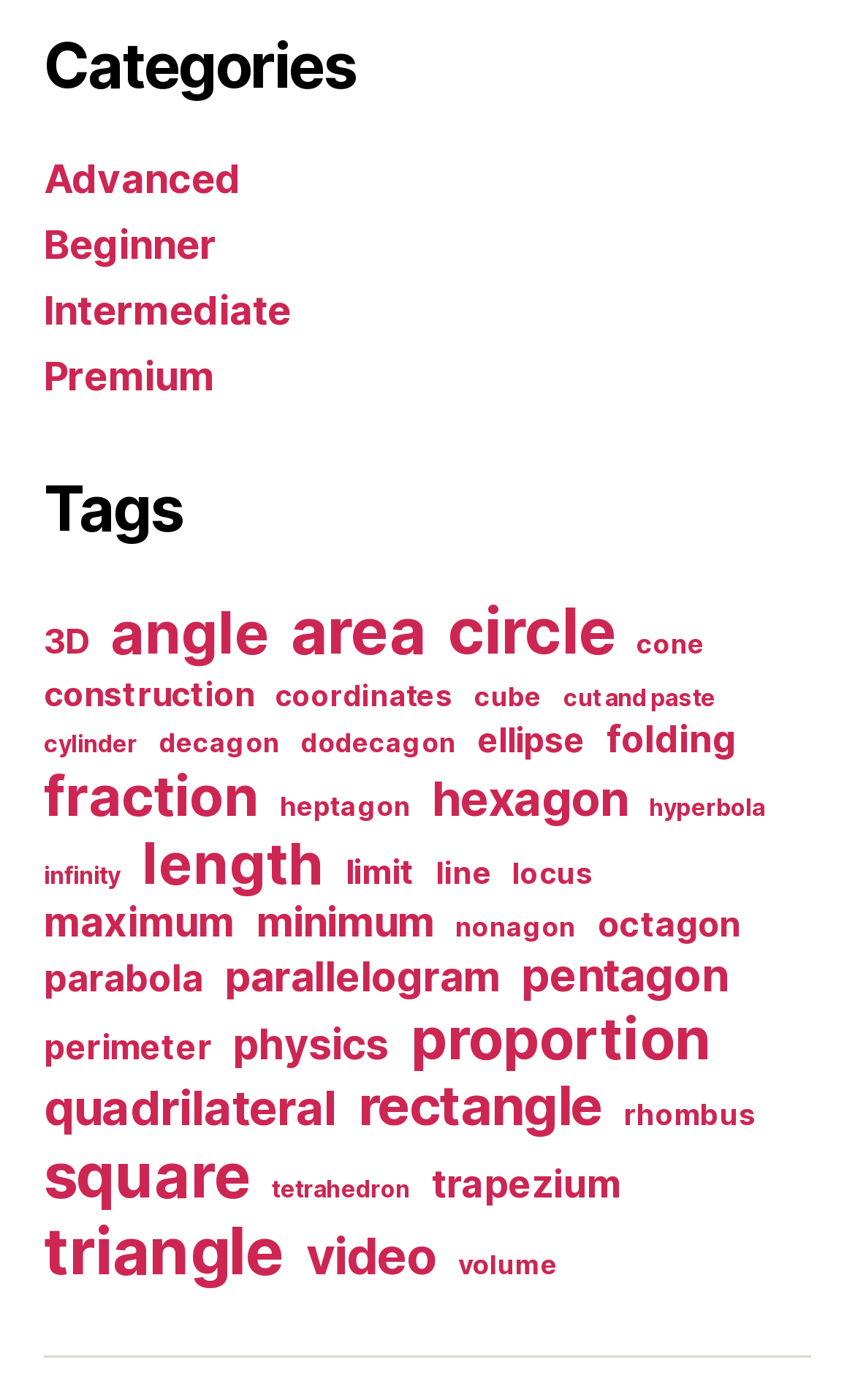How many items are related to the 'triangle' tag?
Provide a detailed and well-explained answer to the question.

In the navigation section with the heading 'Tags', I found a link with the text 'triangle (473 items)'. This indicates that there are 473 items related to the 'triangle' tag.